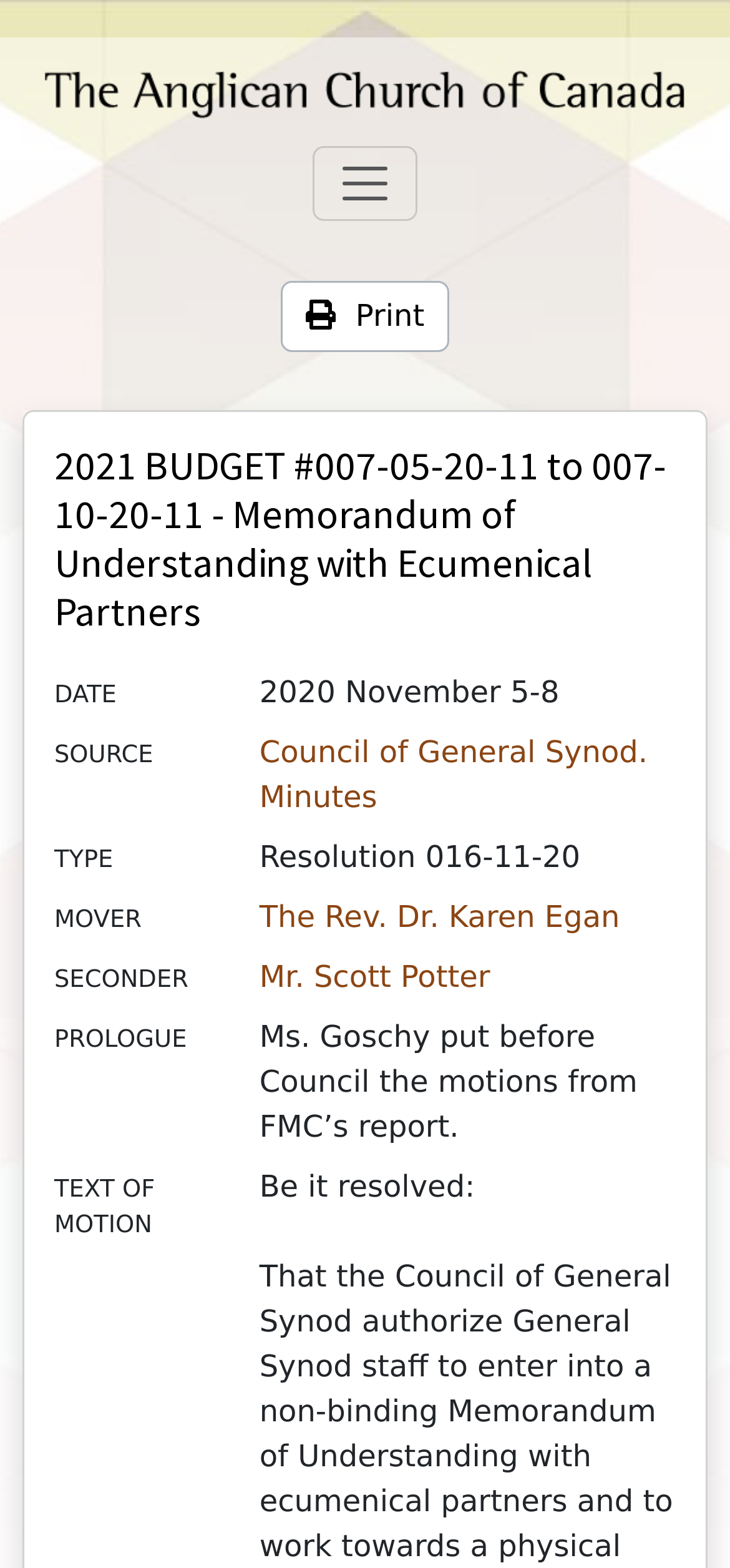Answer the question with a single word or phrase: 
What is the date of the budget?

2020 November 5-8